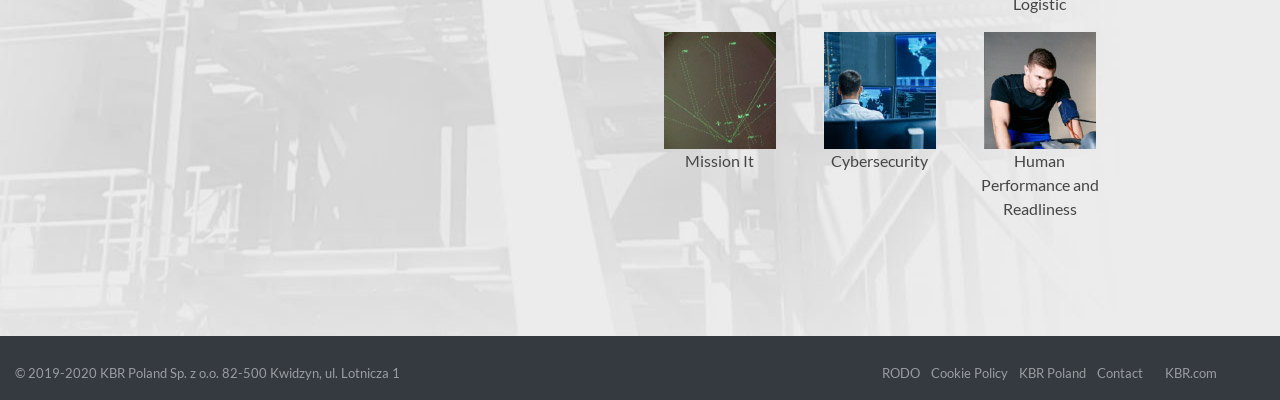What is the year mentioned in the footer?
Refer to the screenshot and respond with a concise word or phrase.

2019-2020